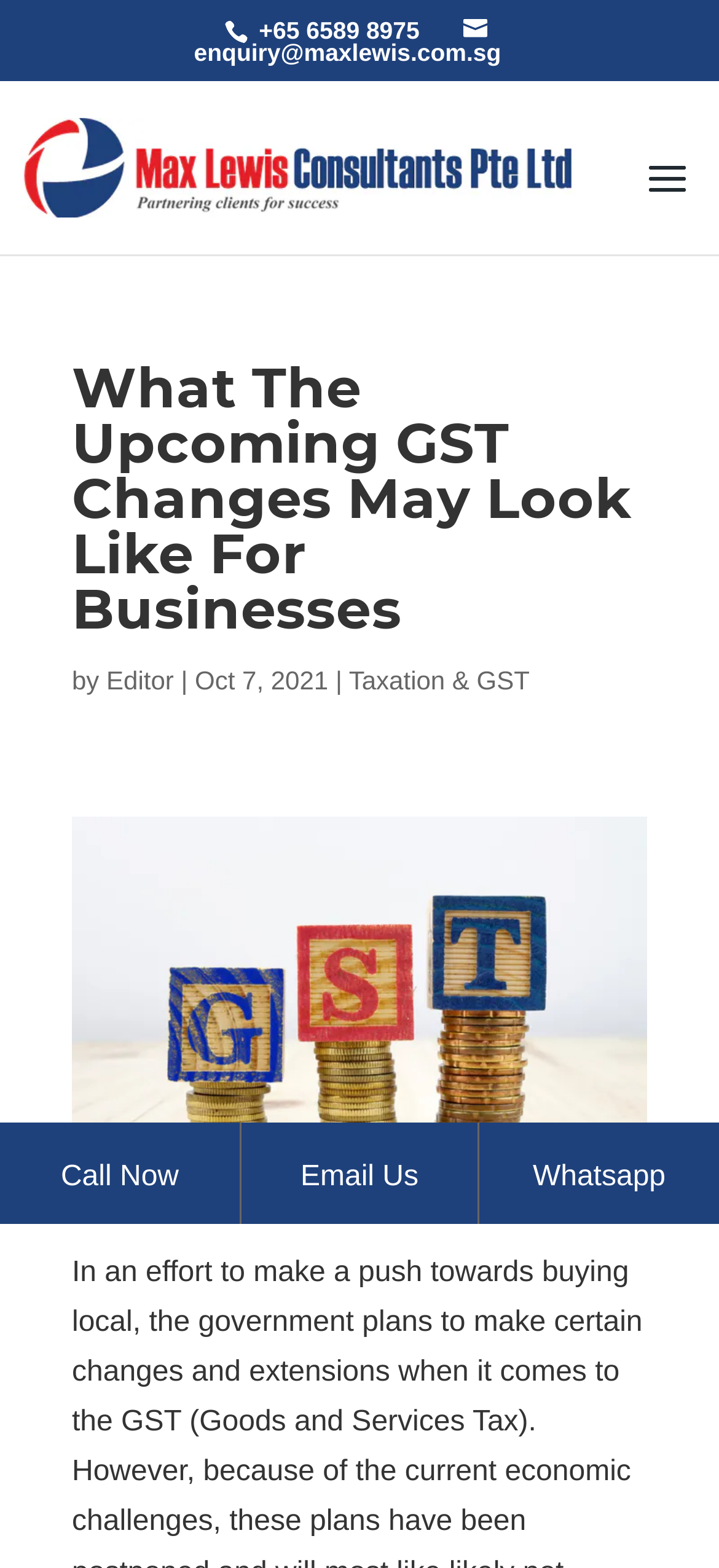Determine the main heading of the webpage and generate its text.

What The Upcoming GST Changes May Look Like For Businesses